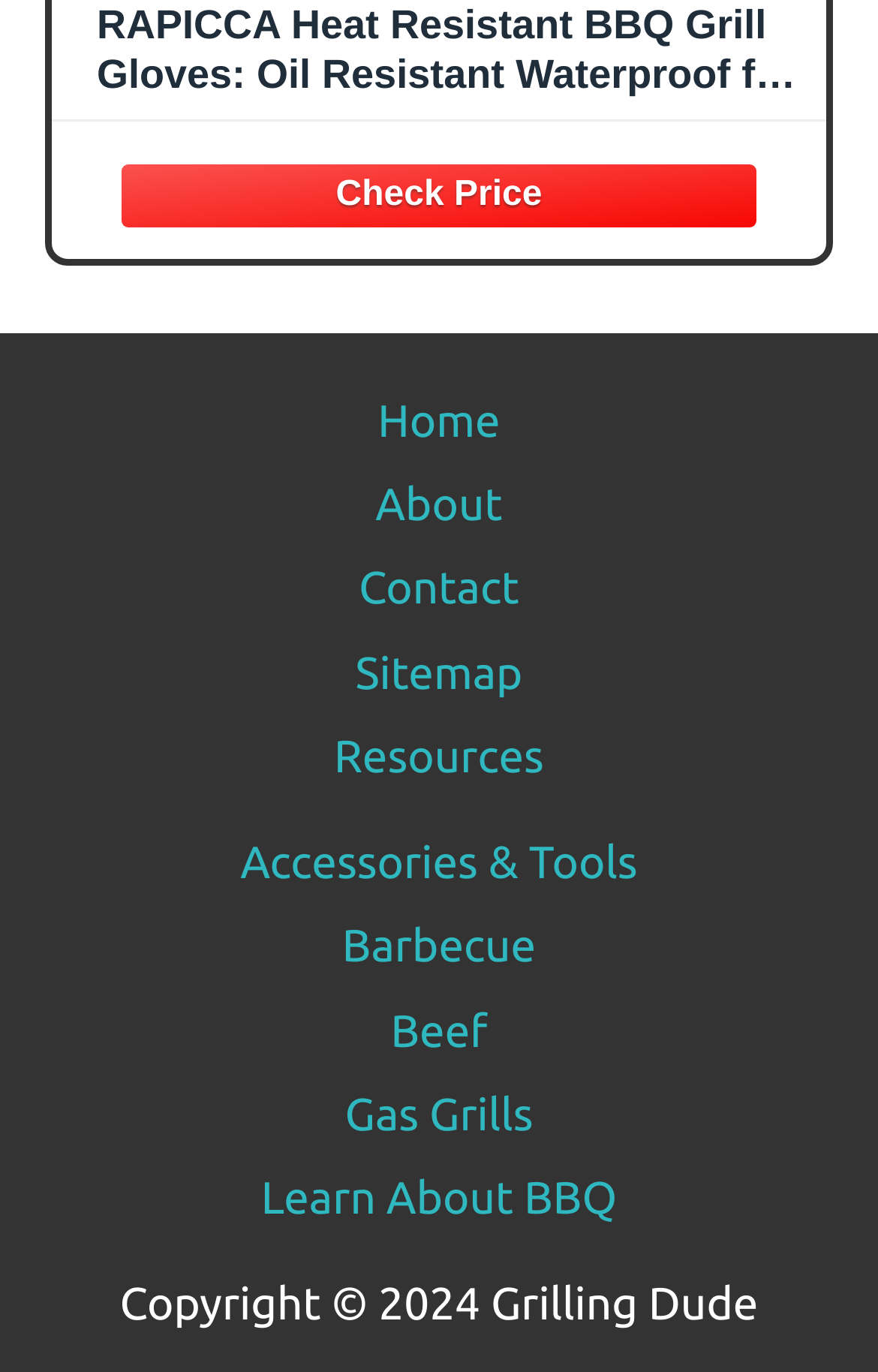Locate the bounding box coordinates of the item that should be clicked to fulfill the instruction: "Go to the home page".

[0.379, 0.275, 0.621, 0.336]